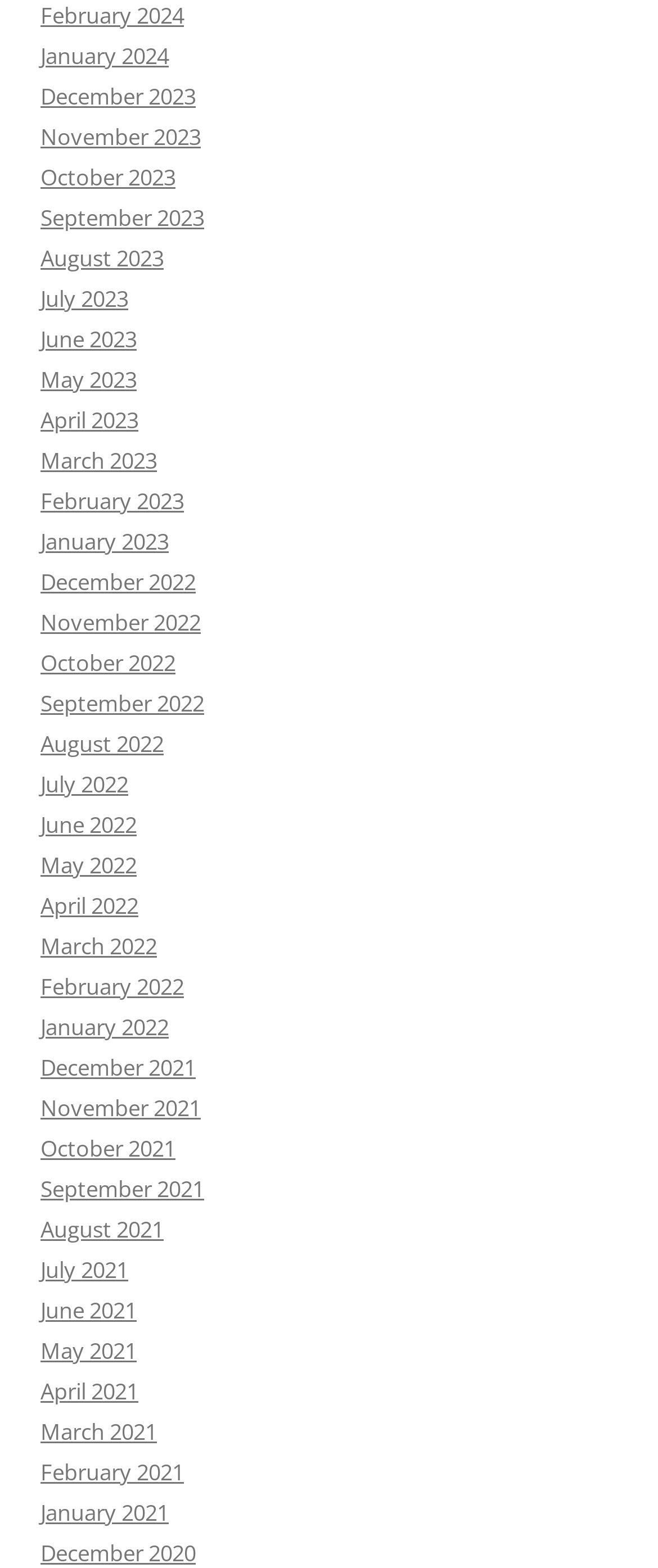Using a single word or phrase, answer the following question: 
How many months are listed in total?

36